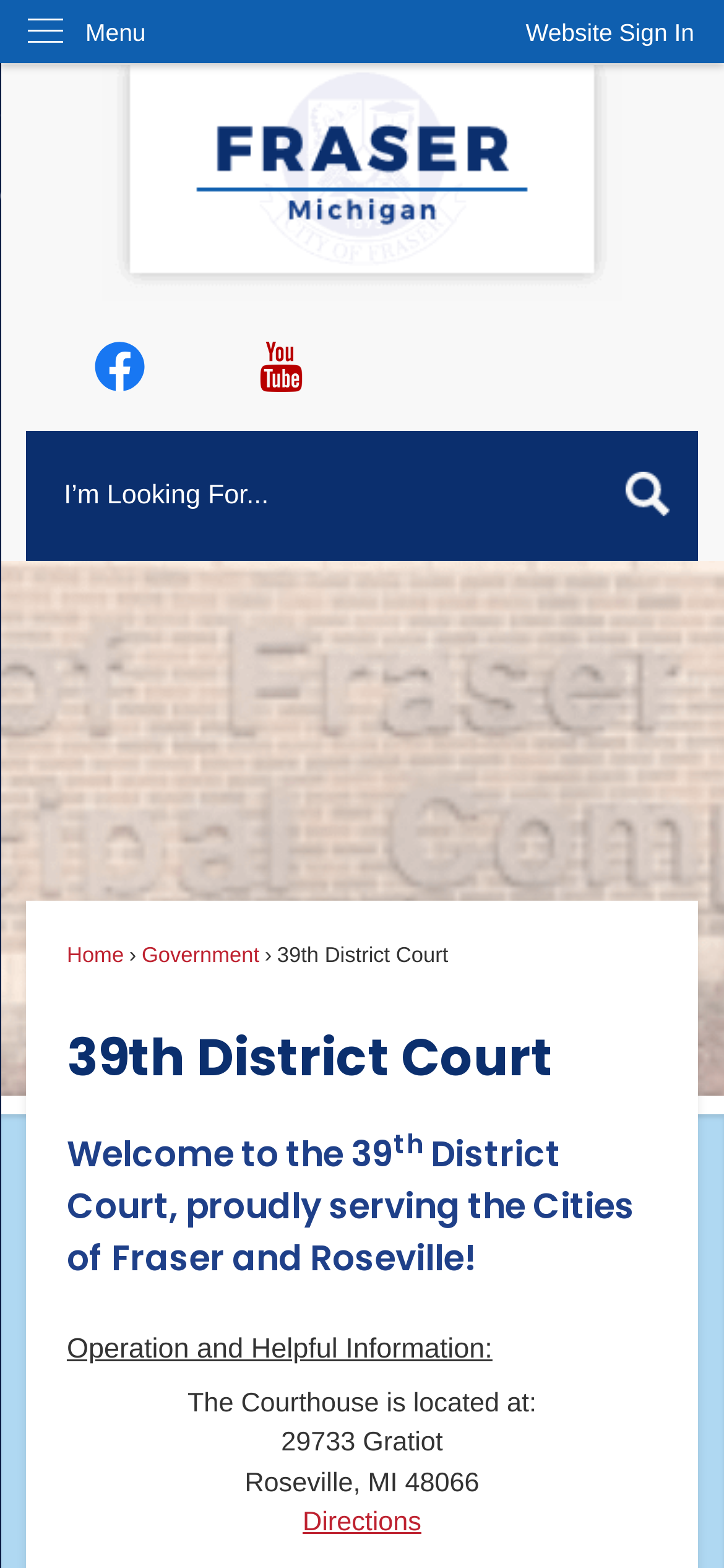Can you determine the main header of this webpage?

39th District Court